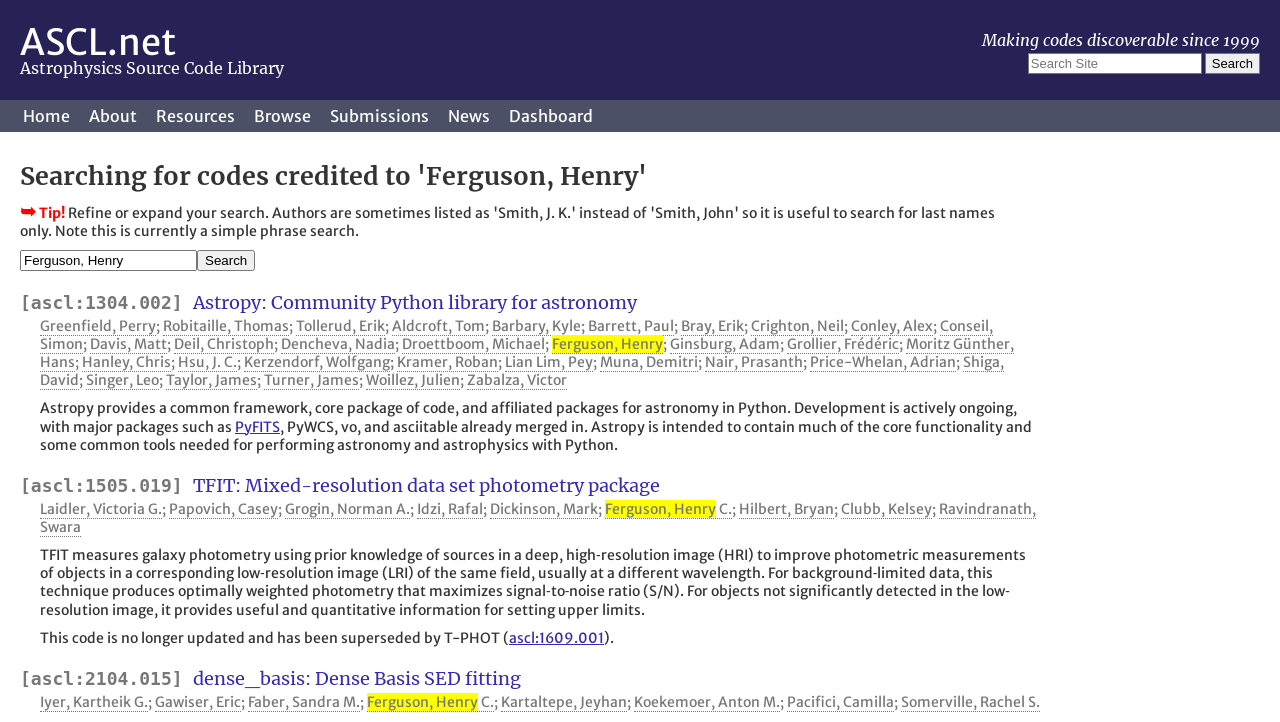Given the description of a UI element: "Dashboard", identify the bounding box coordinates of the matching element in the webpage screenshot.

[0.391, 0.139, 0.47, 0.183]